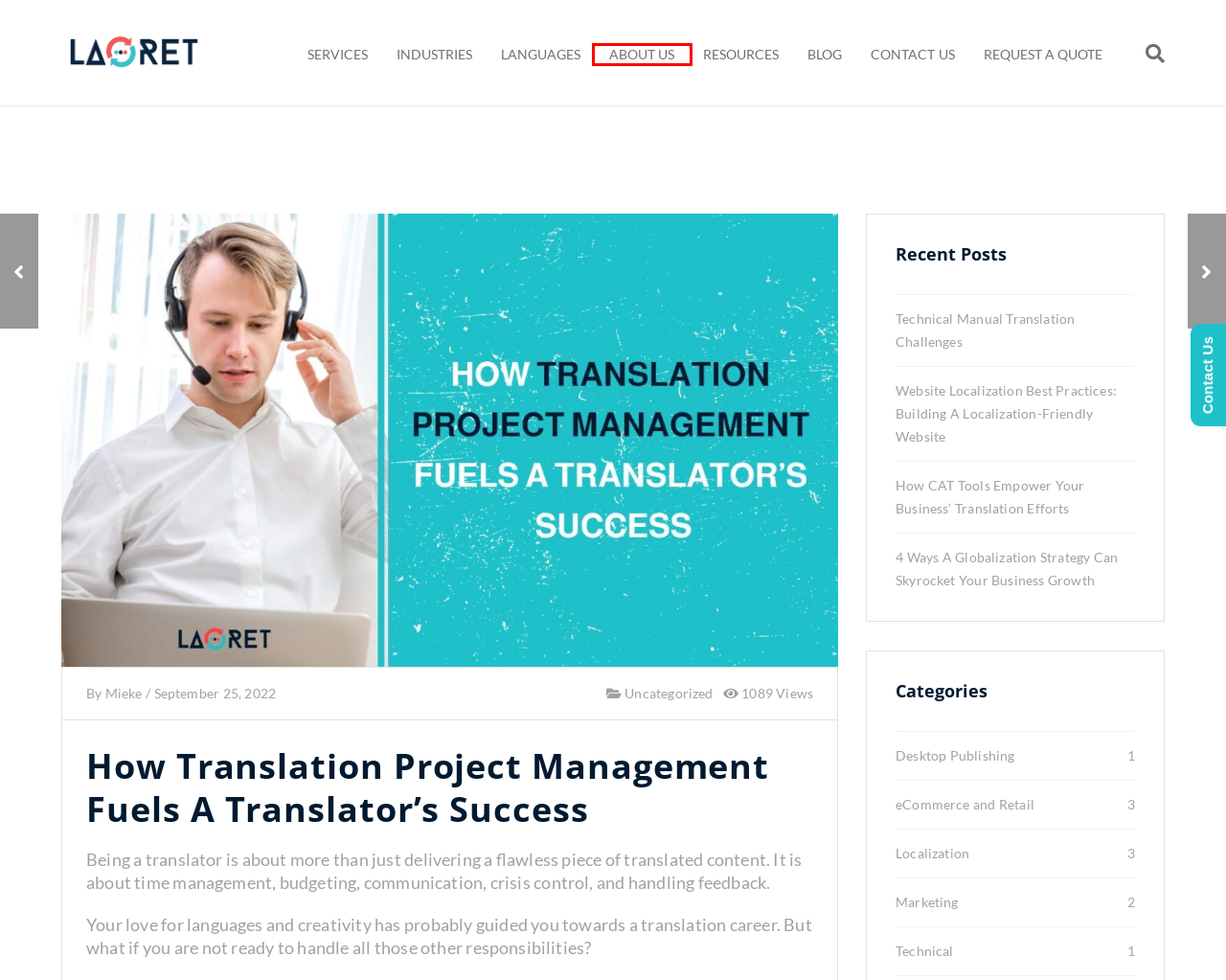You are provided with a screenshot of a webpage containing a red rectangle bounding box. Identify the webpage description that best matches the new webpage after the element in the bounding box is clicked. Here are the potential descriptions:
A. eCommerce and Retail Archives | laoret.com
B. Technical Archives | laoret.com
C. About Us | laoret.com
D. Services | laoret.com
E. Uncategorized Archives | laoret.com
F. Industries | laoret.com
G. How CAT Tools Maximize Your Translation Efforts
H. Contact us | laoret.com

C